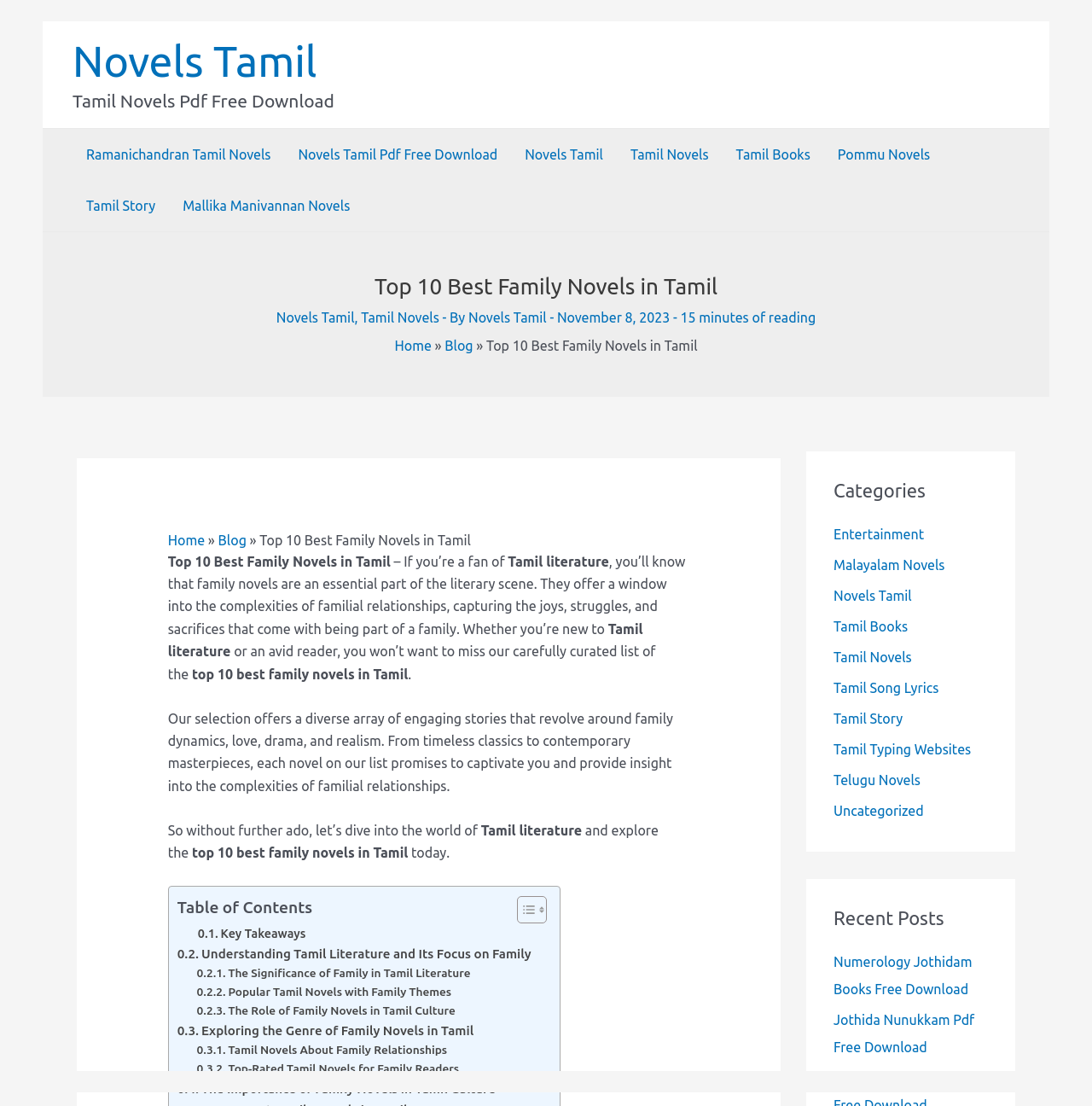Find the bounding box coordinates of the element to click in order to complete this instruction: "Click on the 'Novels Tamil' link". The bounding box coordinates must be four float numbers between 0 and 1, denoted as [left, top, right, bottom].

[0.066, 0.033, 0.29, 0.076]